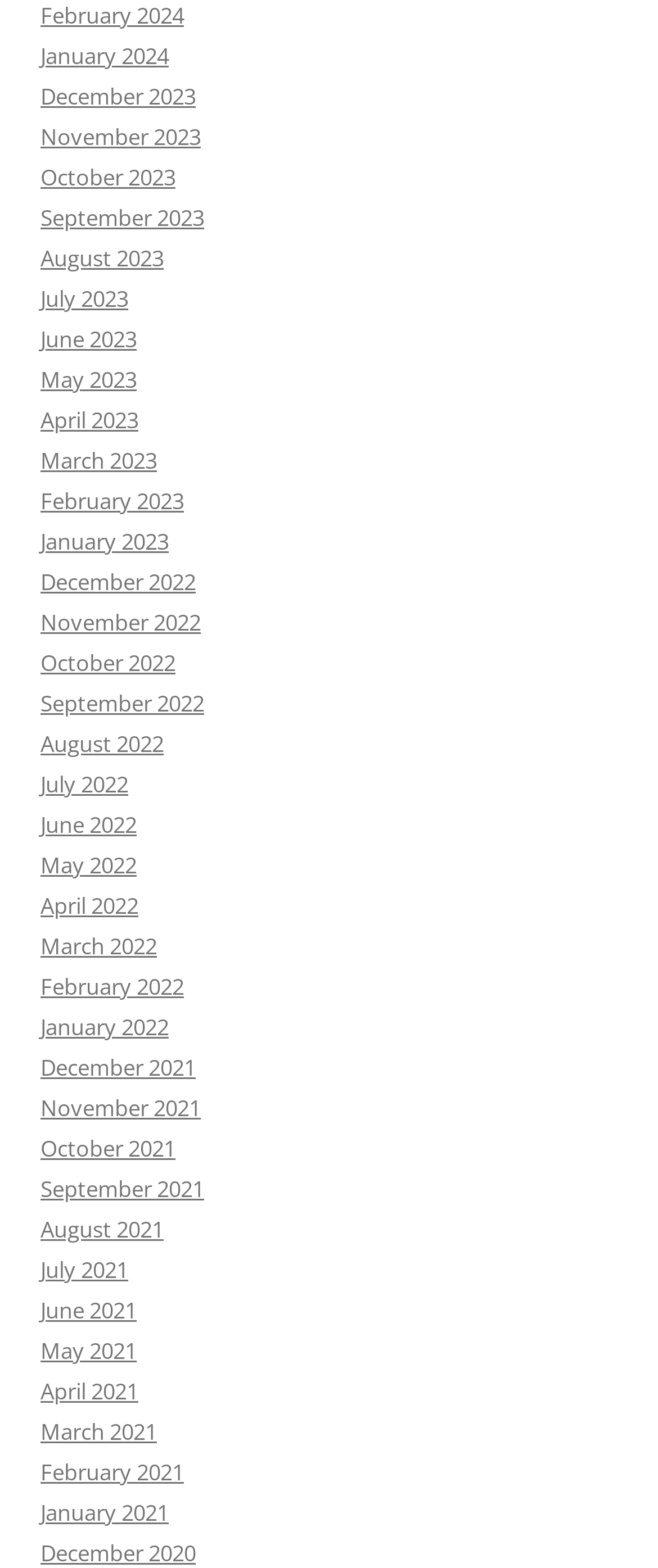Please identify the bounding box coordinates of the element I need to click to follow this instruction: "View February 2024".

[0.062, 0.0, 0.279, 0.02]